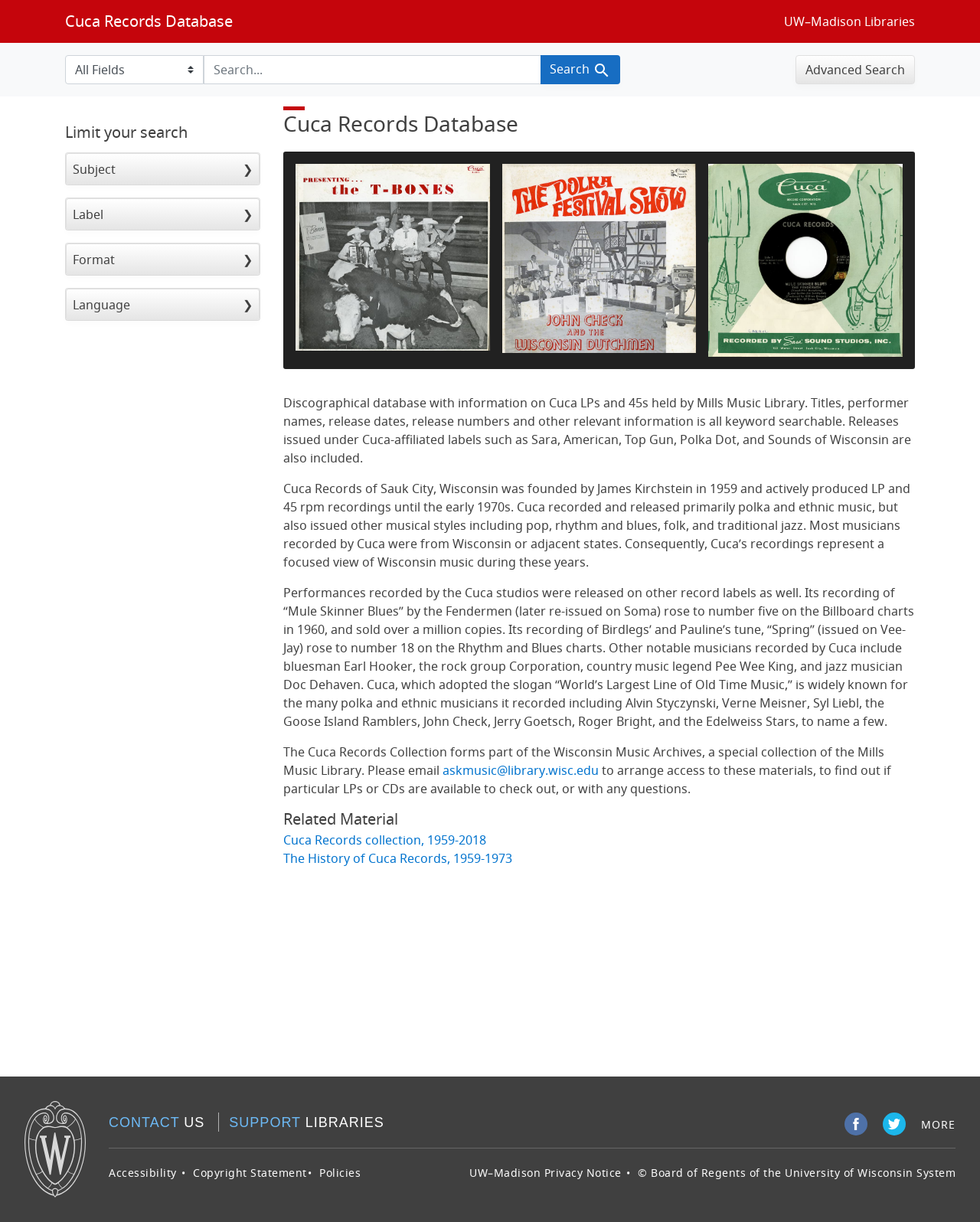Please determine the bounding box coordinates for the UI element described as: "LET’S DO THIS".

None